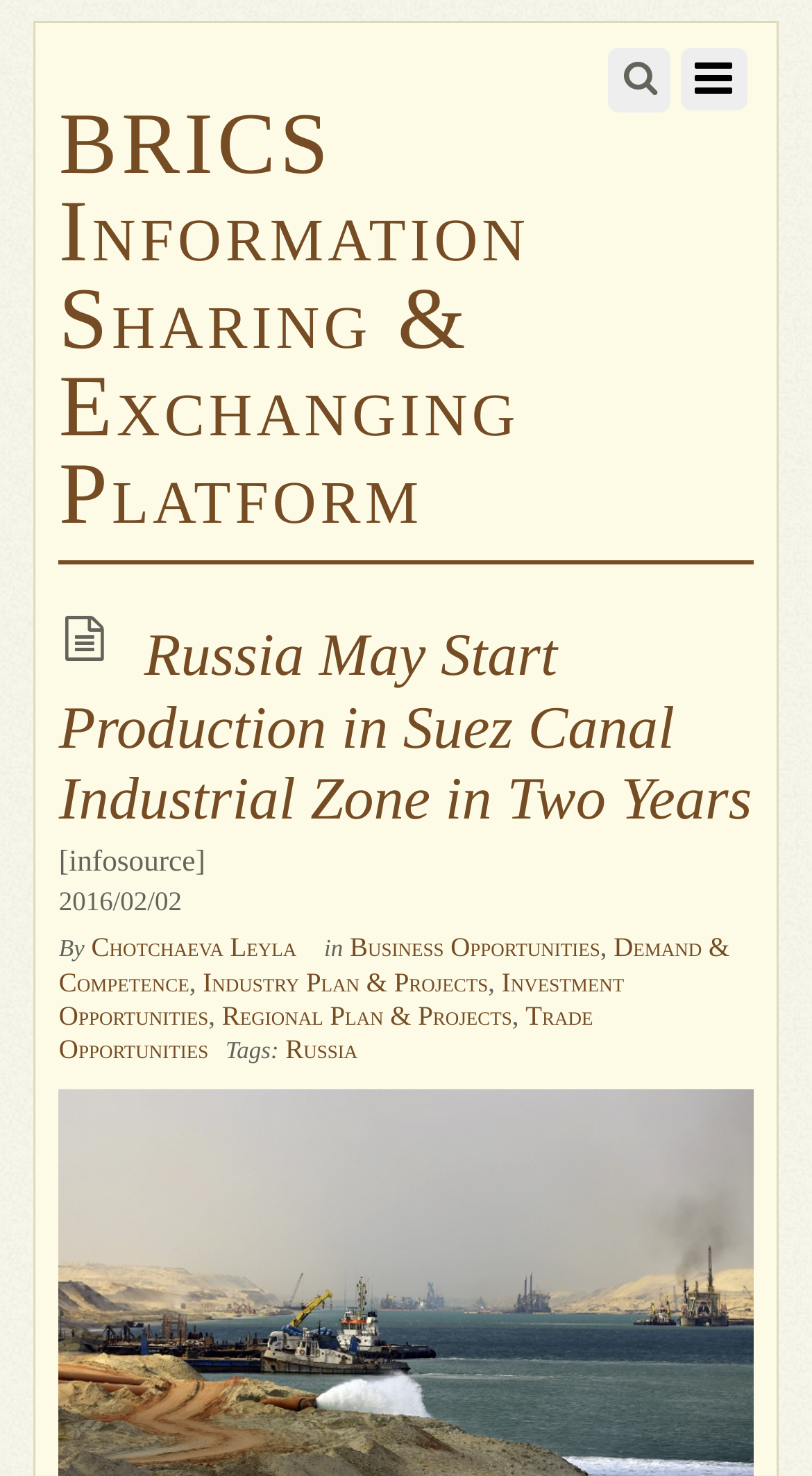Find the bounding box coordinates for the HTML element specified by: "Industry Plan & Projects".

[0.25, 0.654, 0.601, 0.676]